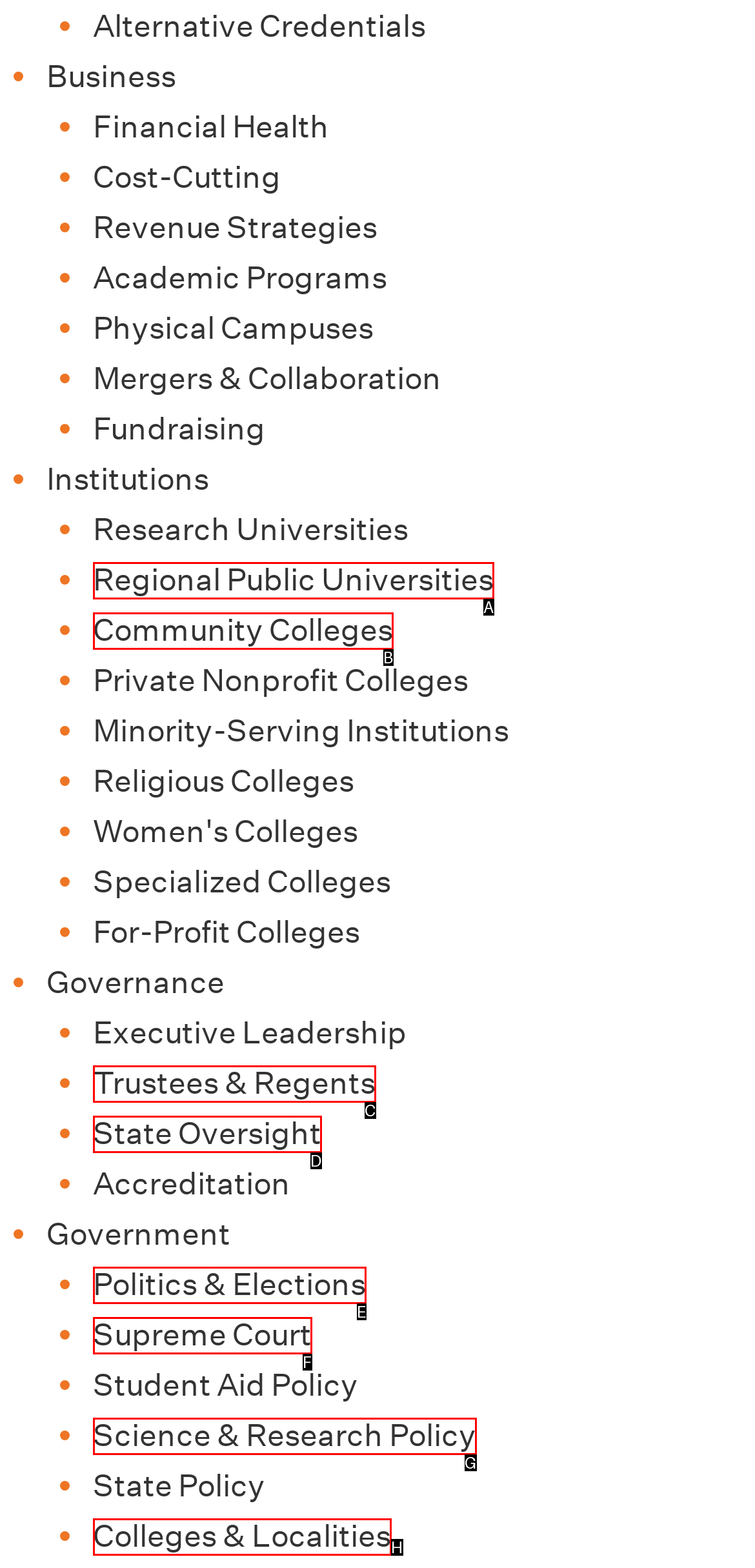Identify the UI element that corresponds to this description: Science & Research Policy
Respond with the letter of the correct option.

G